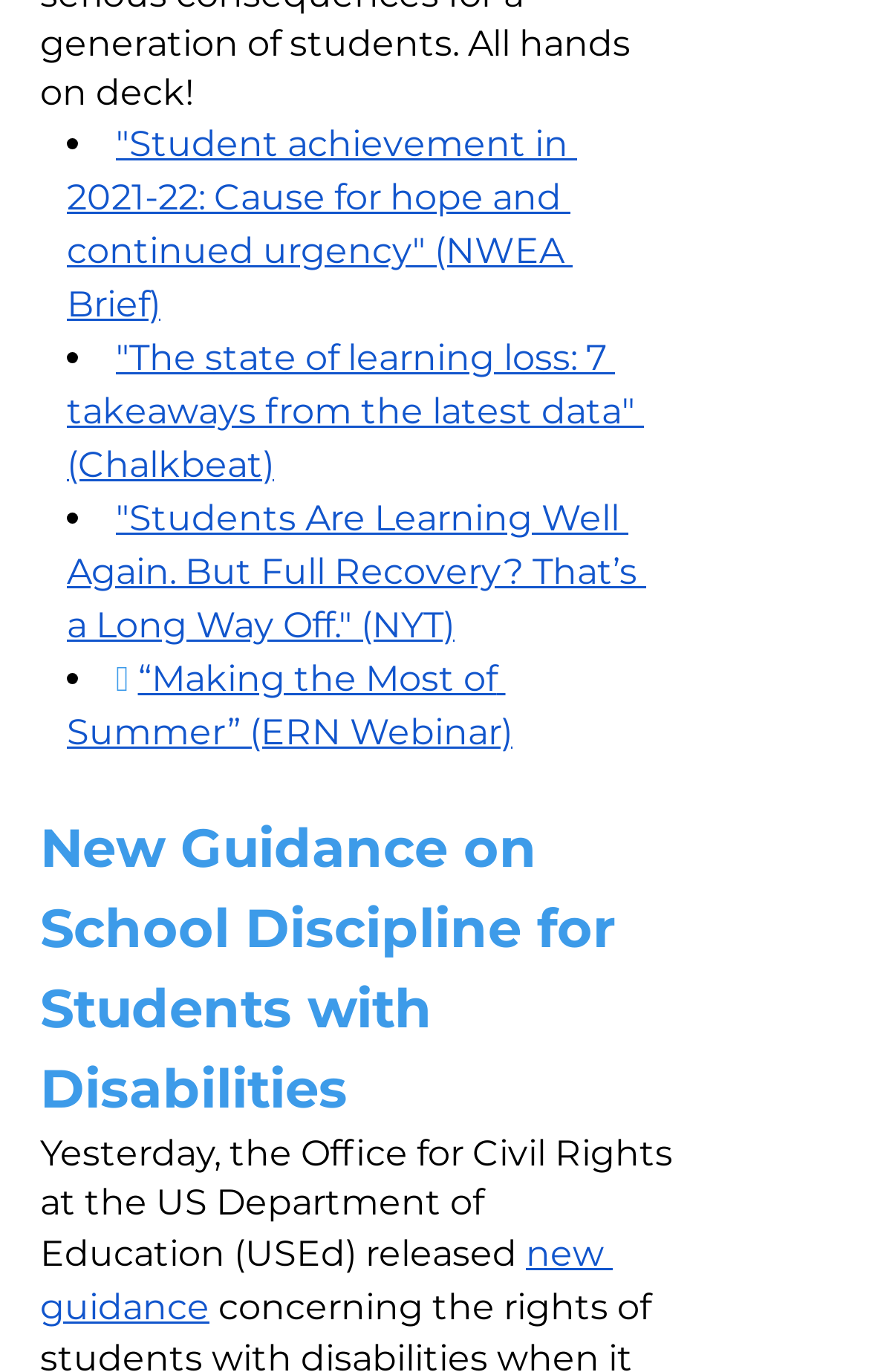Please specify the bounding box coordinates in the format (top-left x, top-left y, bottom-right x, bottom-right y), with values ranging from 0 to 1. Identify the bounding box for the UI component described as follows: new guidance

[0.046, 0.899, 0.705, 0.969]